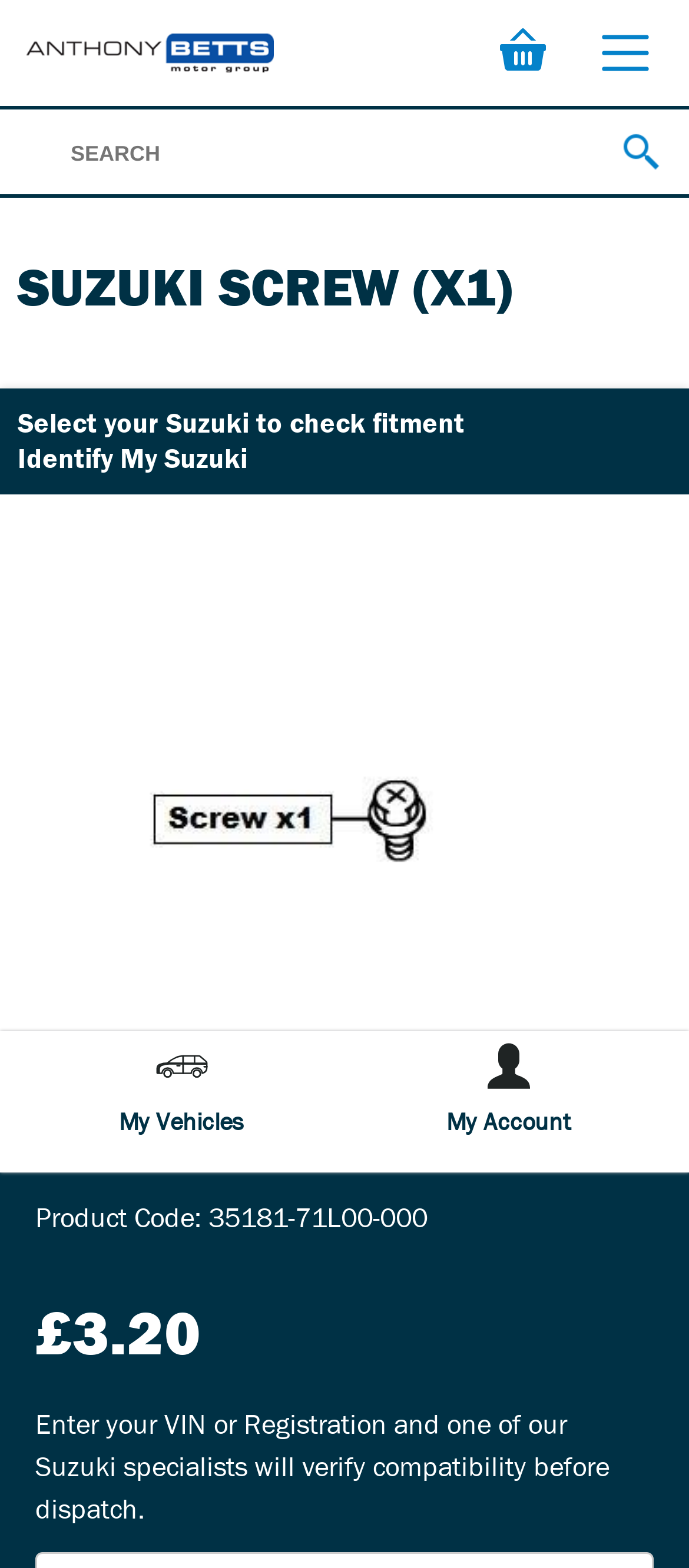Provide a brief response to the question below using a single word or phrase: 
What is the purpose of entering VIN or Registration?

Verify compatibility before dispatch